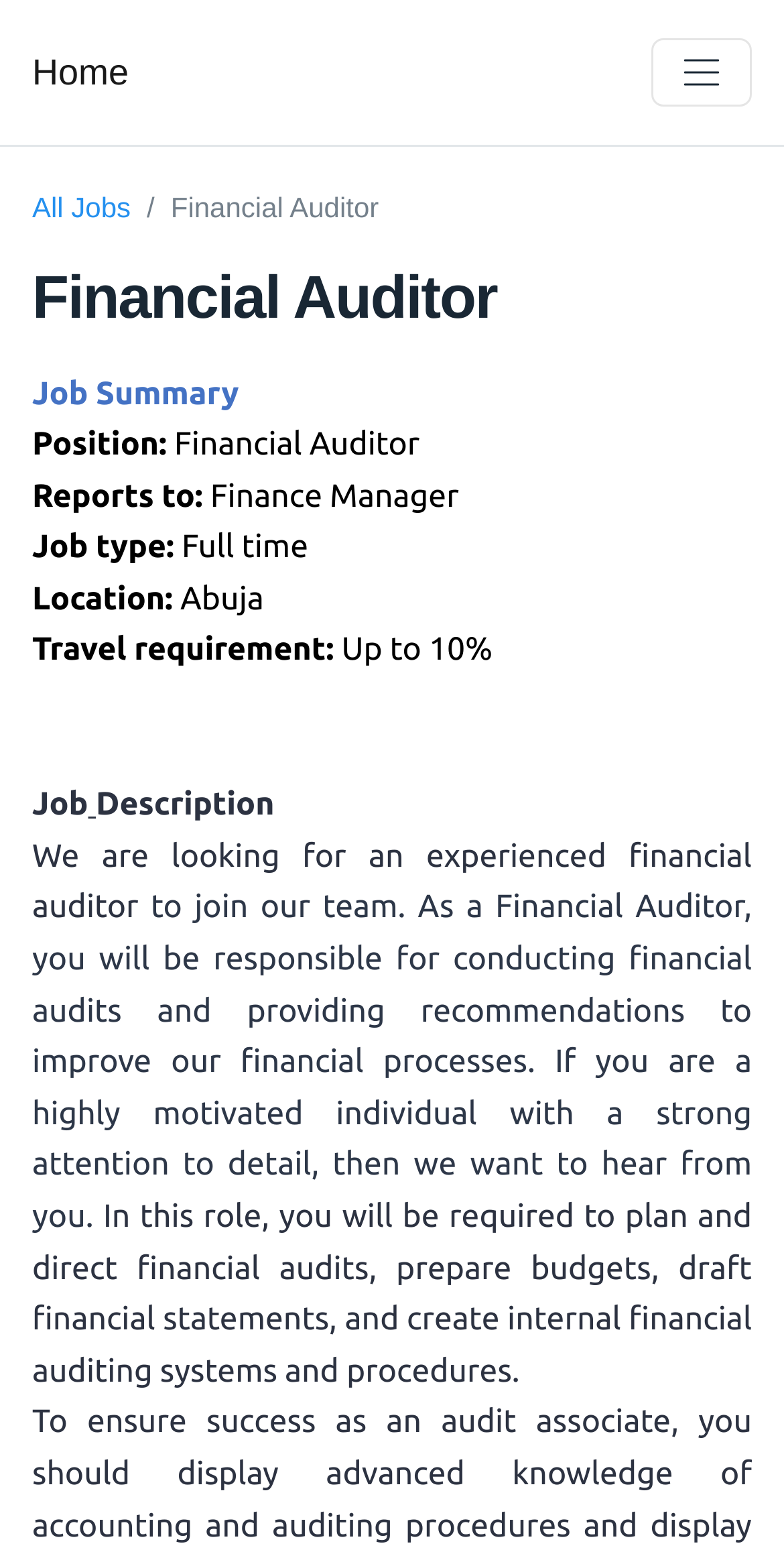What is the job type of the Financial Auditor?
From the details in the image, answer the question comprehensively.

I found the answer by looking at the job summary section, where it lists the job details. The job type is mentioned as 'Full time'.